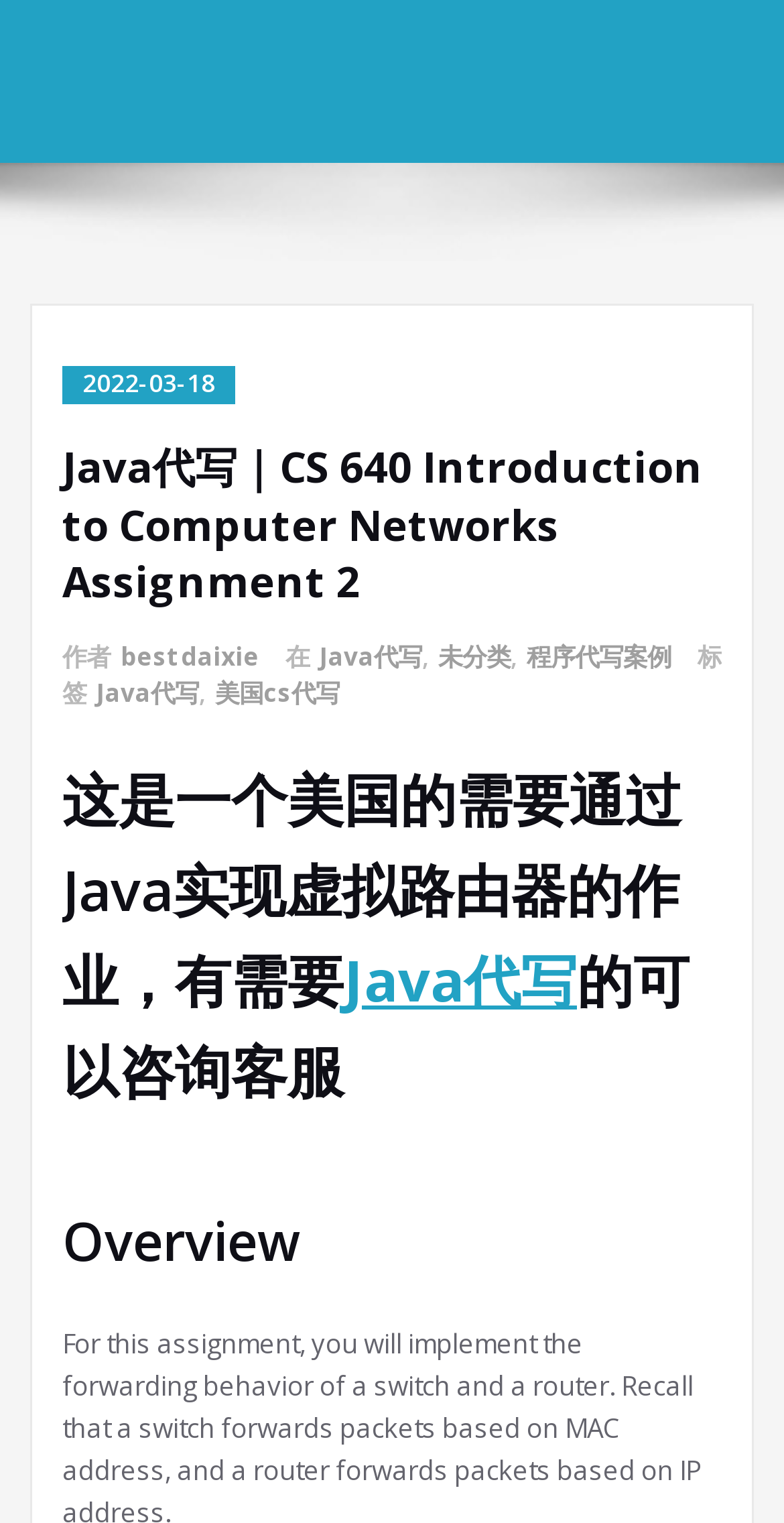Who is the author of the article?
Provide a fully detailed and comprehensive answer to the question.

The author of the article is mentioned as 'bestdaixie' which is a link, indicating that it might be a username or a profile link.